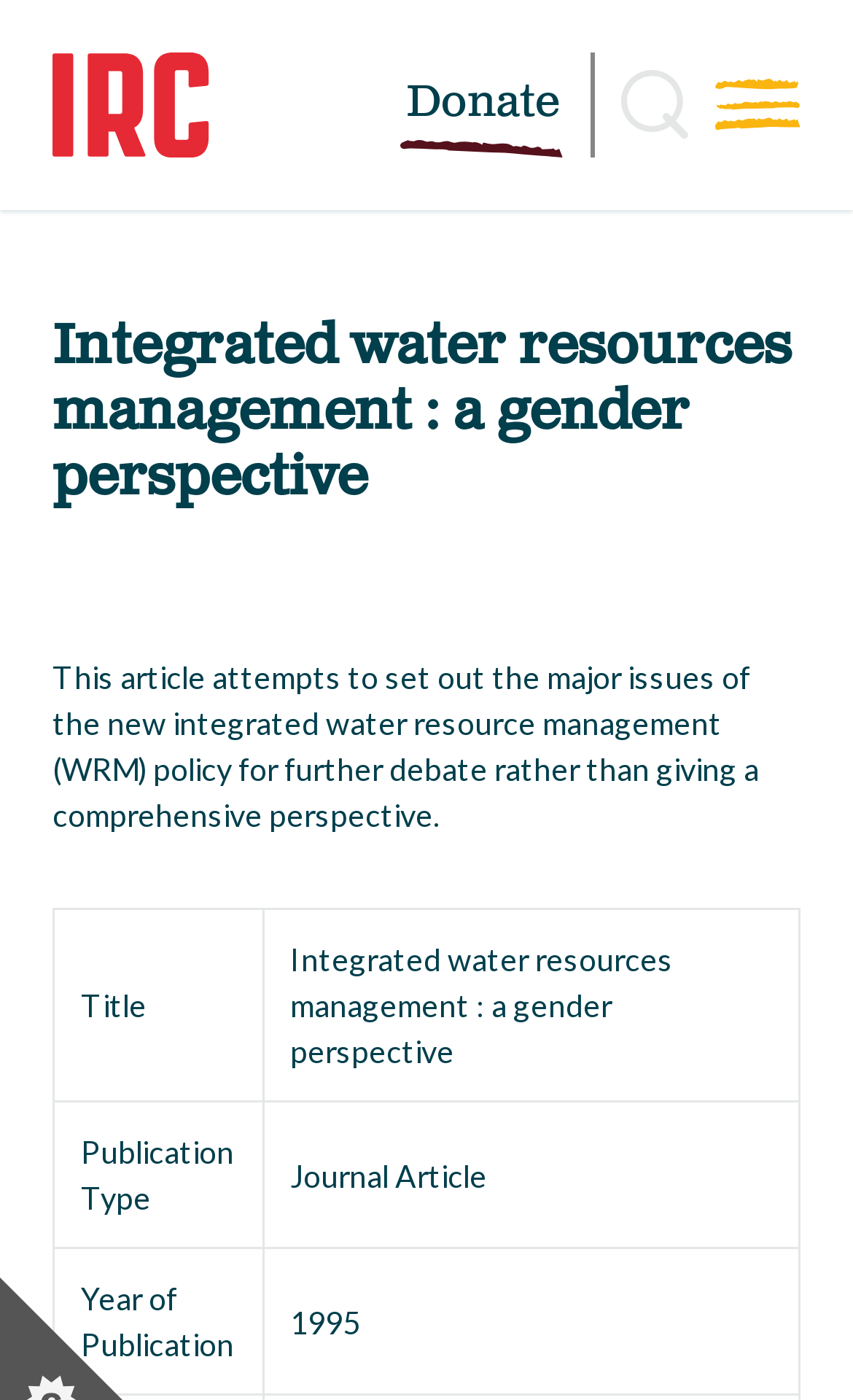Please examine the image and answer the question with a detailed explanation:
What is the purpose of the 'Donate' link?

I inferred the purpose of the 'Donate' link by its text content and its presence on the webpage of IRC, which suggests that it is a call to action to support the organization financially.